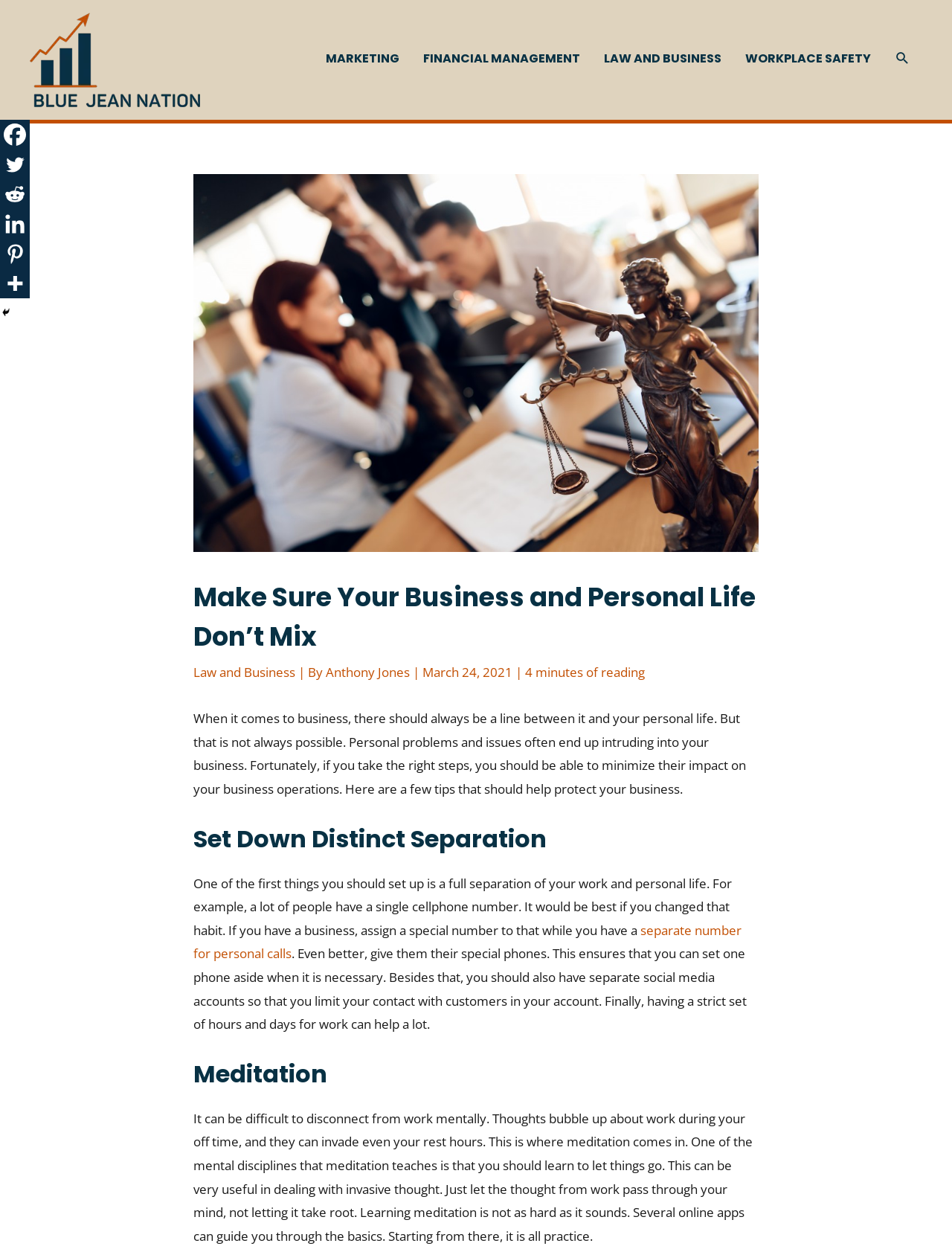Find the bounding box coordinates of the clickable area that will achieve the following instruction: "Click the 'MARKETING' link".

[0.33, 0.028, 0.432, 0.066]